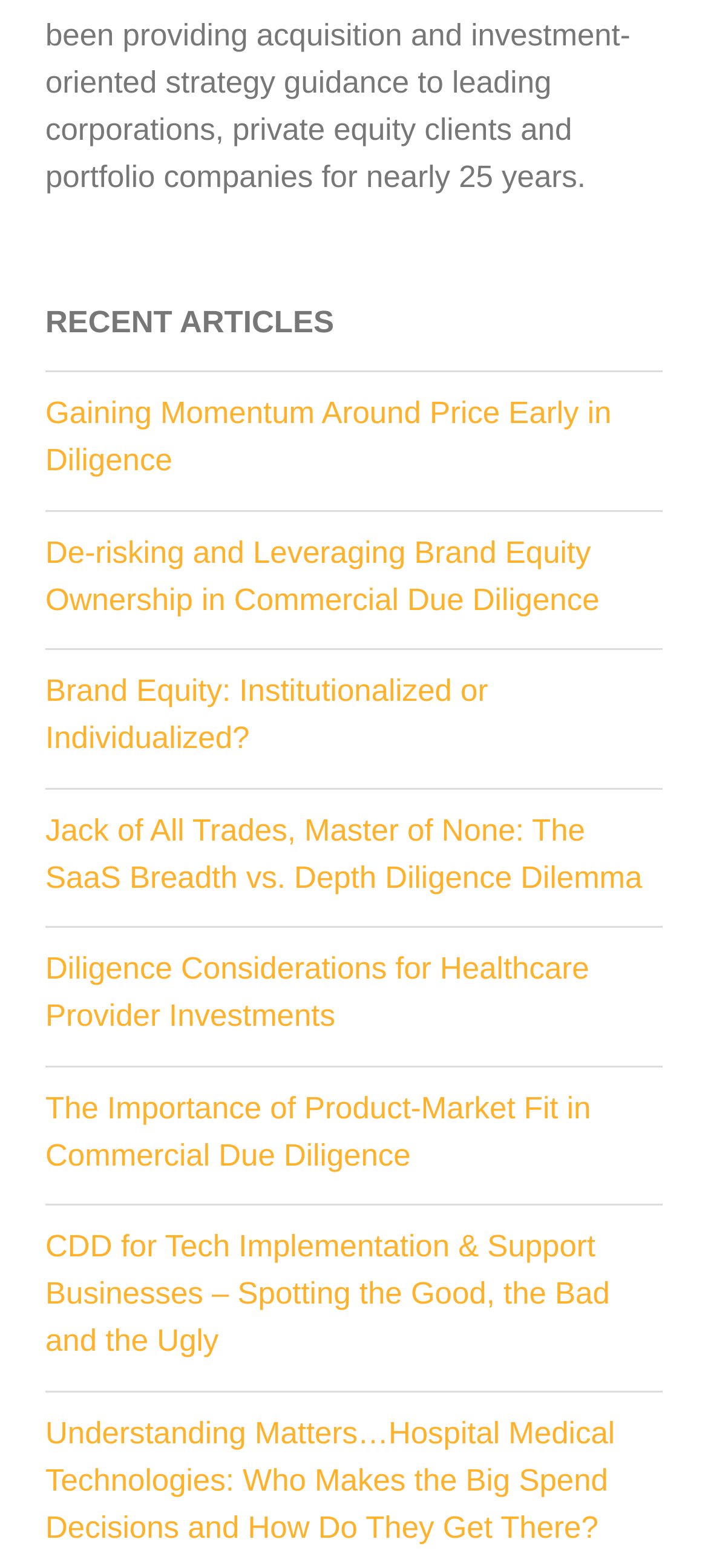Locate the bounding box coordinates of the clickable region necessary to complete the following instruction: "Search for Jobs". Provide the coordinates in the format of four float numbers between 0 and 1, i.e., [left, top, right, bottom].

None